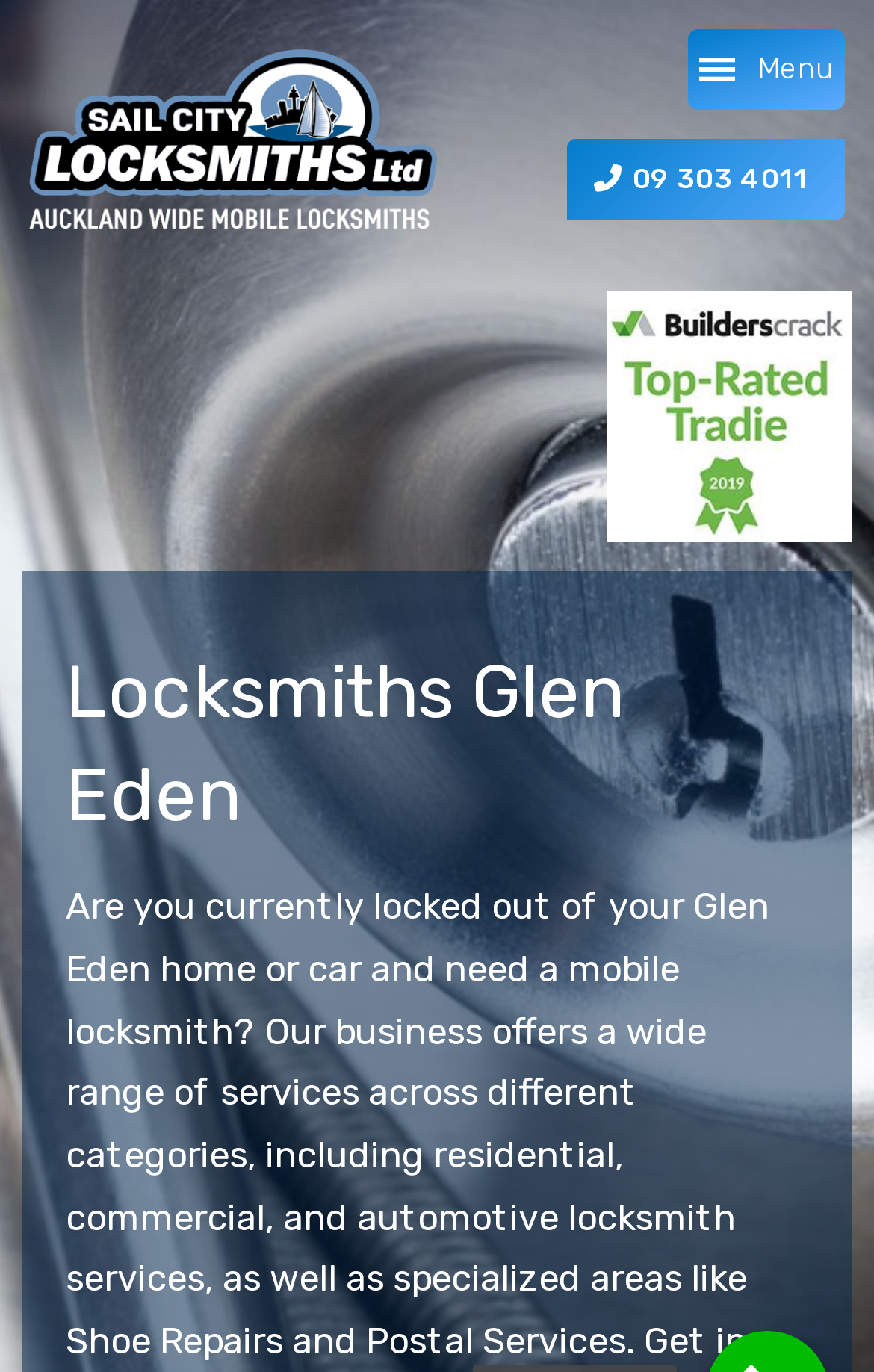Is there an image on the webpage?
Based on the image, provide your answer in one word or phrase.

Yes